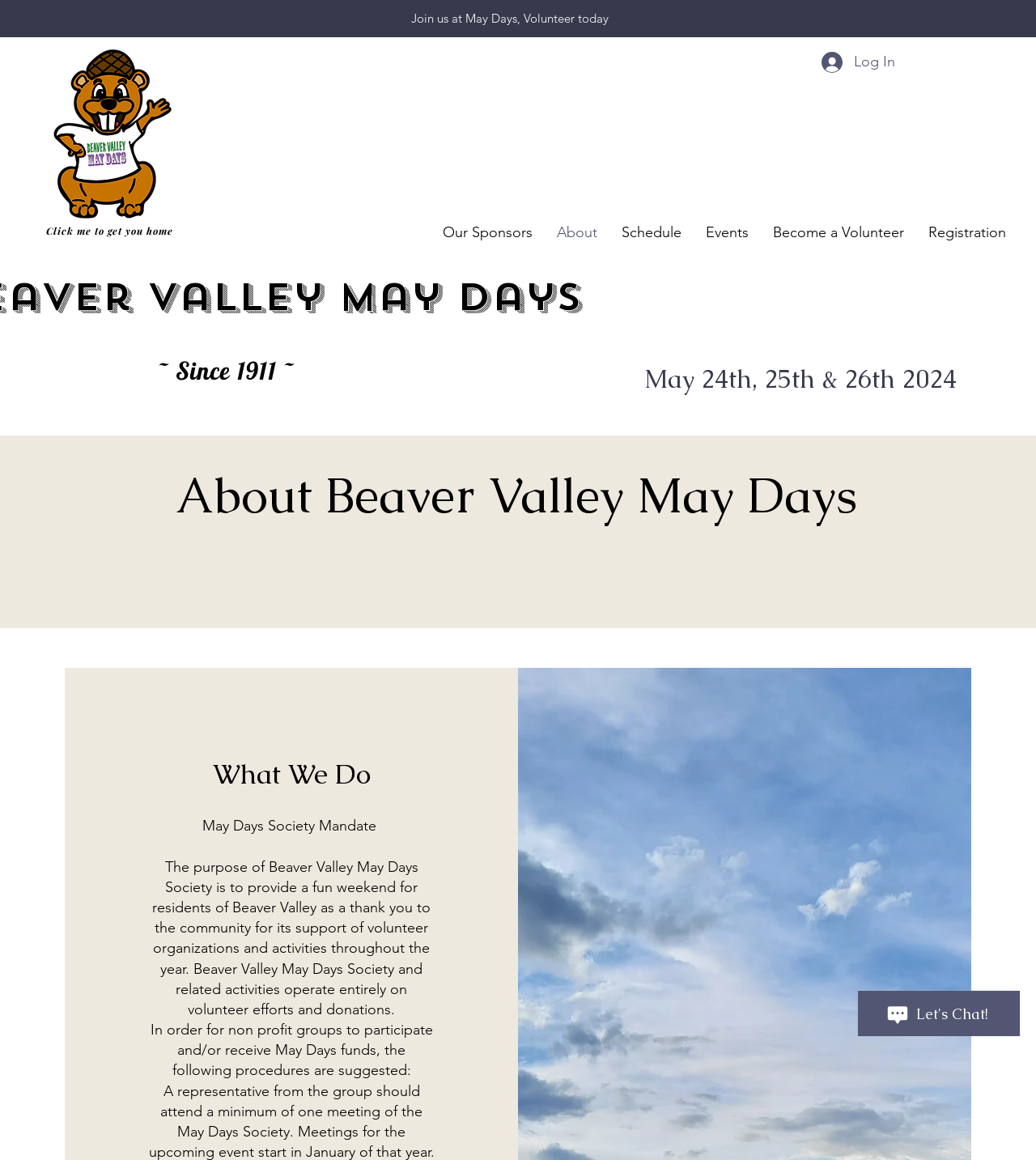What is the purpose of the Beaver Valley May Days Society?
Please use the image to provide an in-depth answer to the question.

I found the purpose of the Beaver Valley May Days Society by reading the static text element that describes the society's mandate, which says 'The purpose of Beaver Valley May Days Society is to provide a fun weekend for residents of Beaver Valley as a thank you to the community for its support of volunteer organizations and activities throughout the year.'